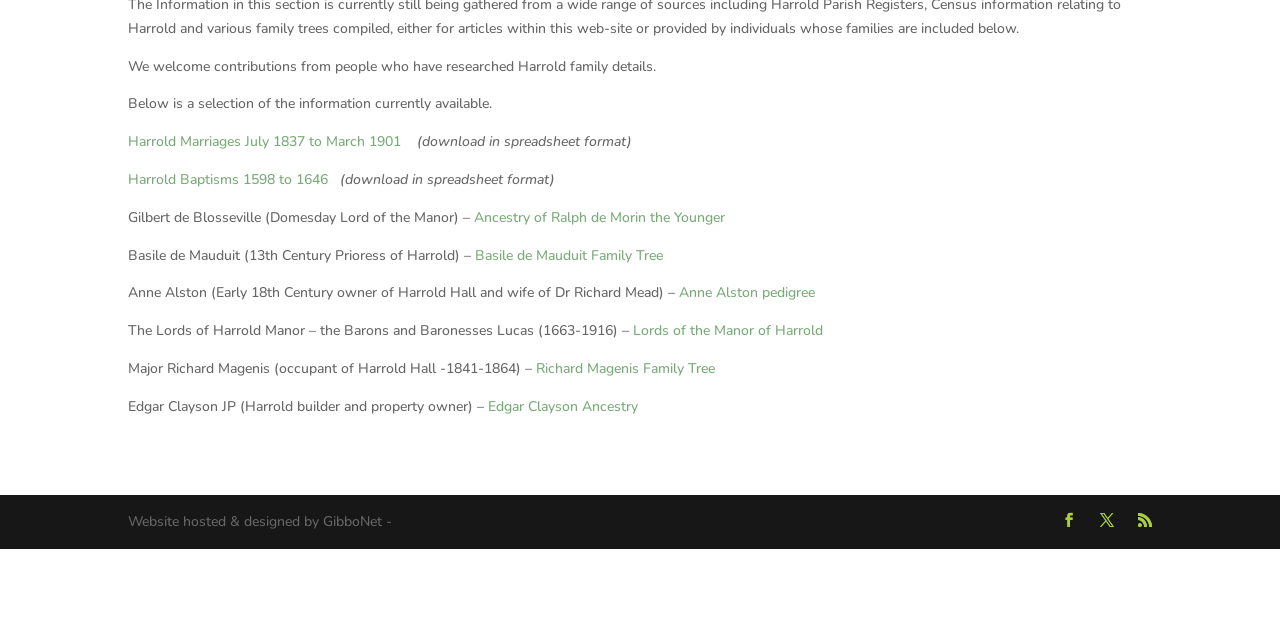Bounding box coordinates are to be given in the format (top-left x, top-left y, bottom-right x, bottom-right y). All values must be floating point numbers between 0 and 1. Provide the bounding box coordinate for the UI element described as: Harrold Baptisms 1598 to 1646

[0.1, 0.266, 0.256, 0.295]